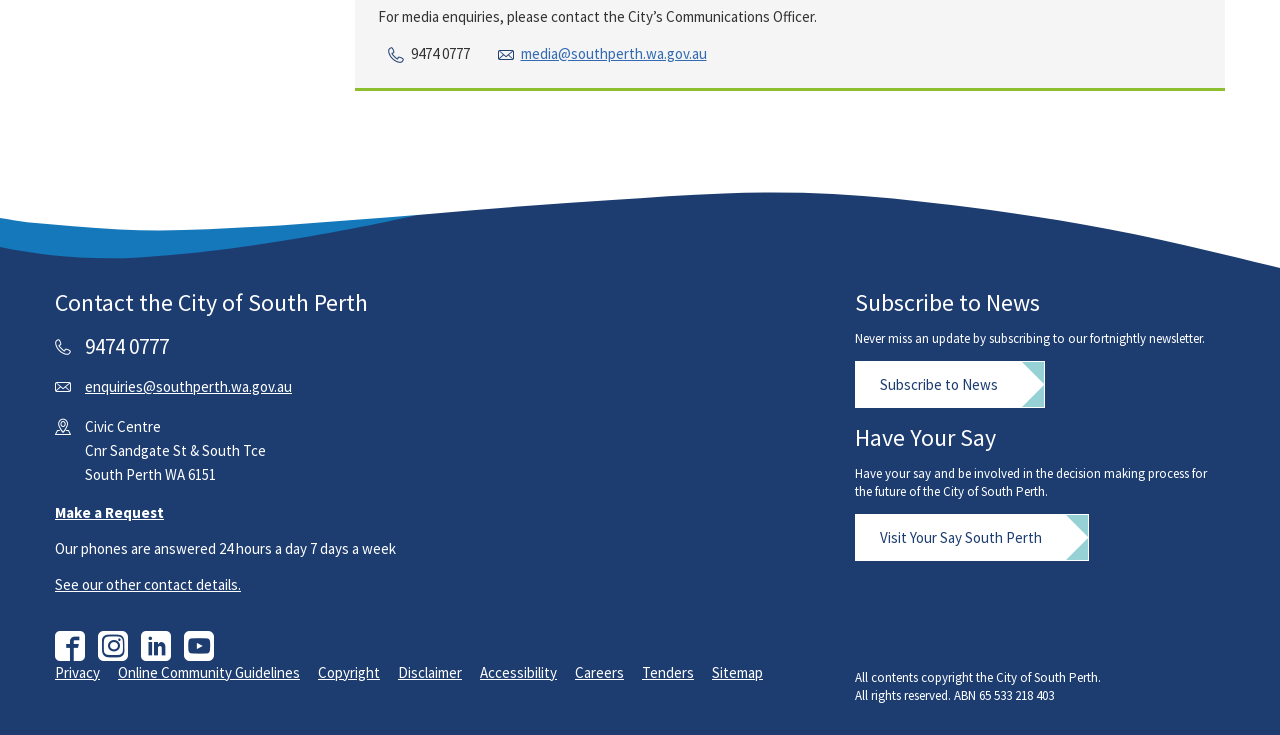Please specify the bounding box coordinates in the format (top-left x, top-left y, bottom-right x, bottom-right y), with values ranging from 0 to 1. Identify the bounding box for the UI component described as follows: Privacy

[0.037, 0.904, 0.084, 0.925]